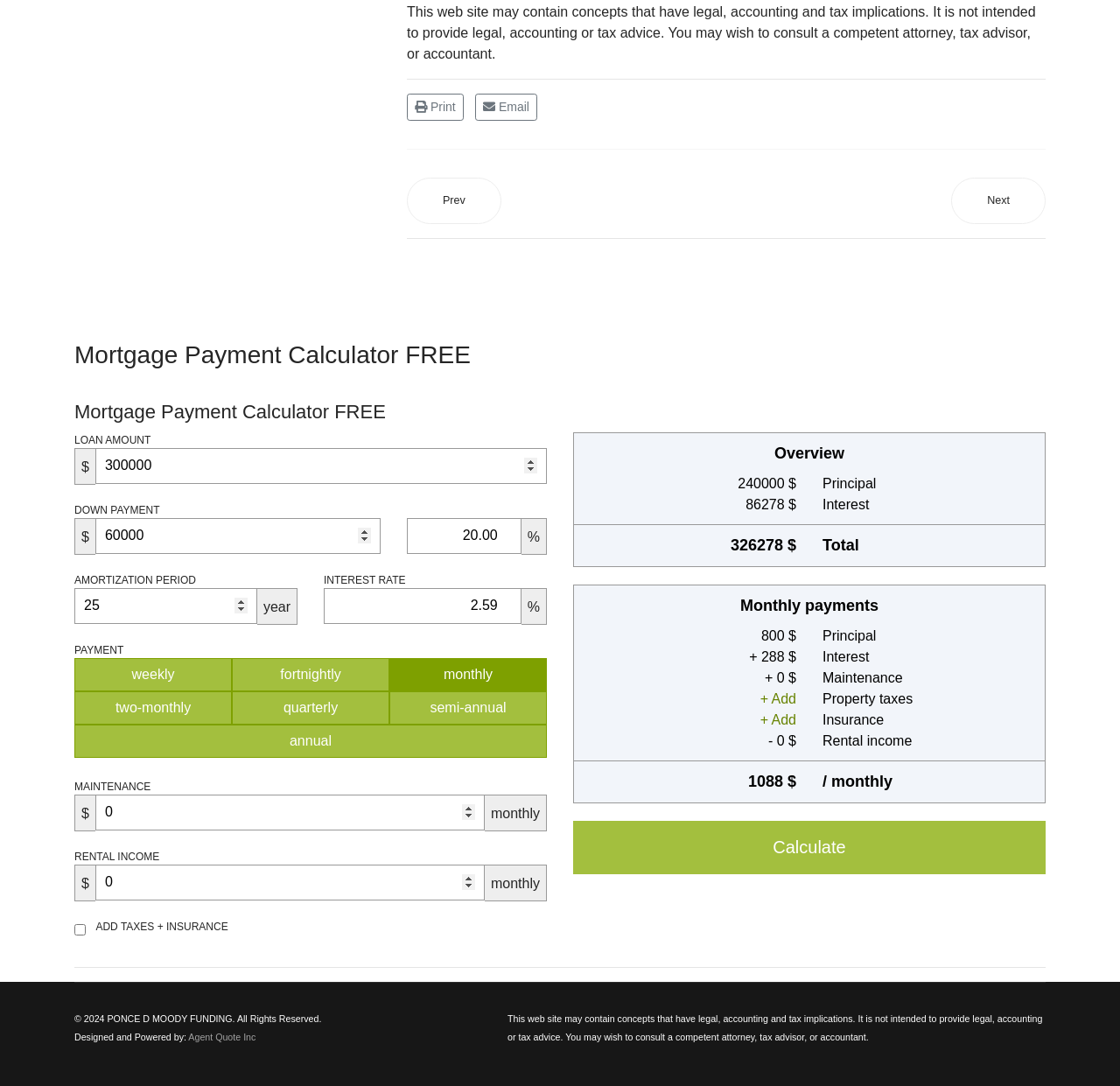Find the bounding box coordinates of the clickable element required to execute the following instruction: "Select payment frequency". Provide the coordinates as four float numbers between 0 and 1, i.e., [left, top, right, bottom].

[0.066, 0.606, 0.207, 0.636]